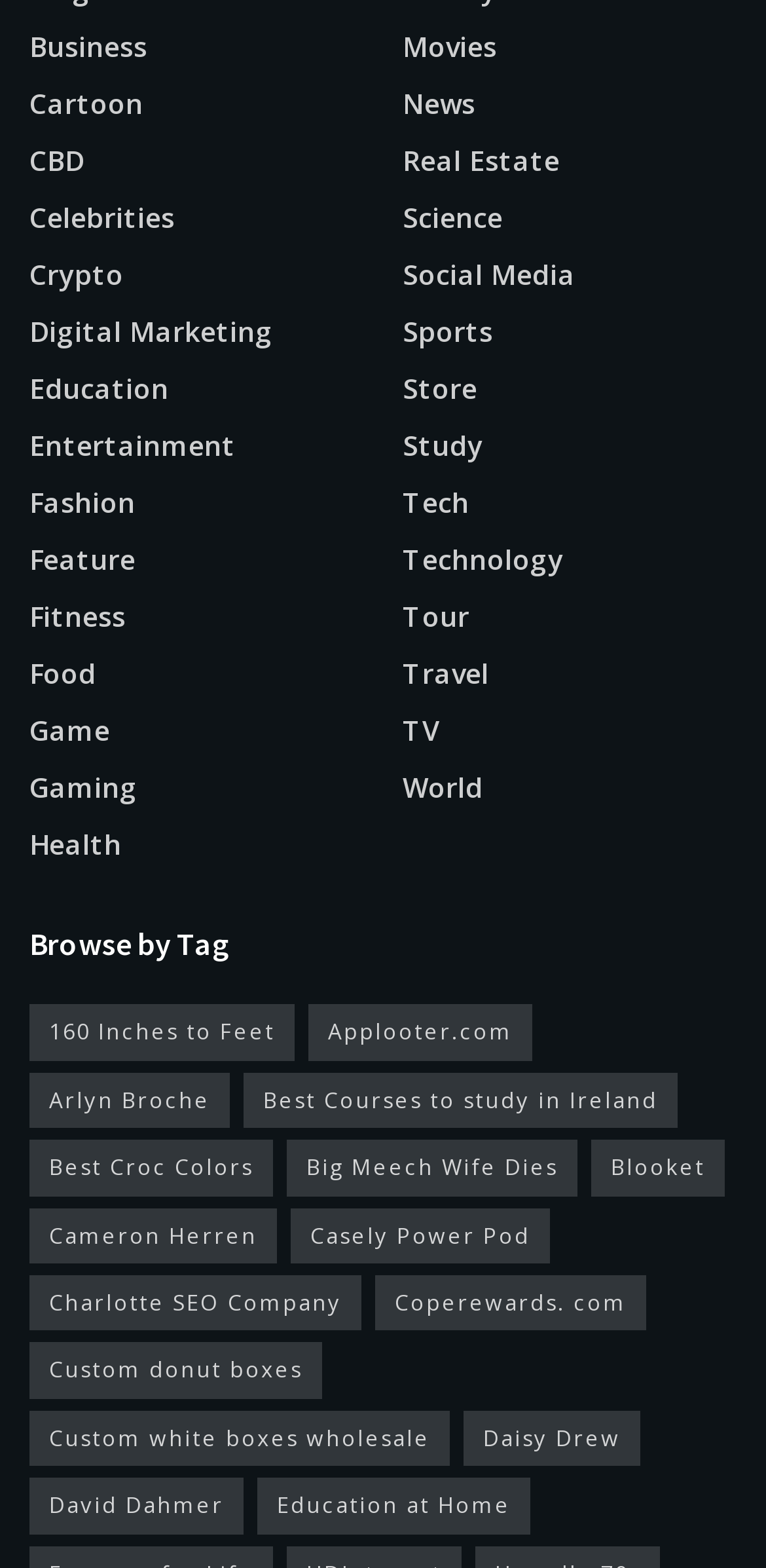Find the bounding box coordinates for the UI element that matches this description: "Casely Power Pod".

[0.379, 0.765, 0.718, 0.801]